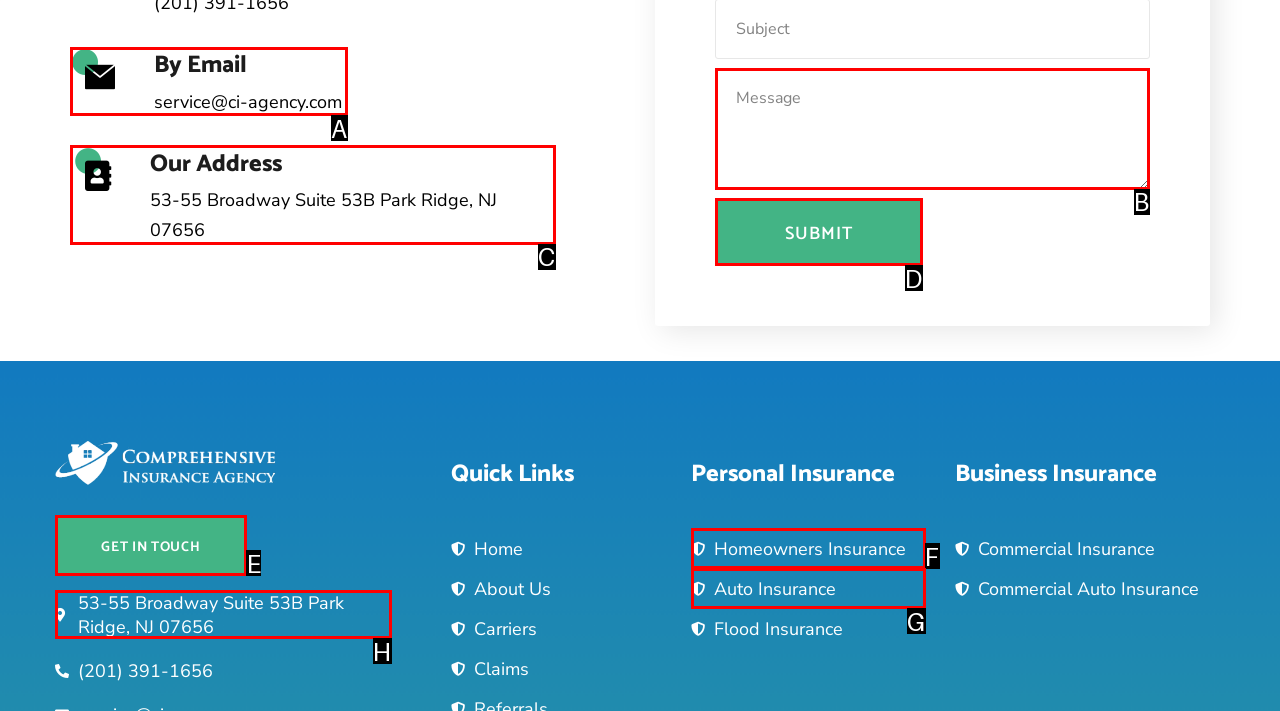Select the UI element that should be clicked to execute the following task: Fill in the Message textbox
Provide the letter of the correct choice from the given options.

B